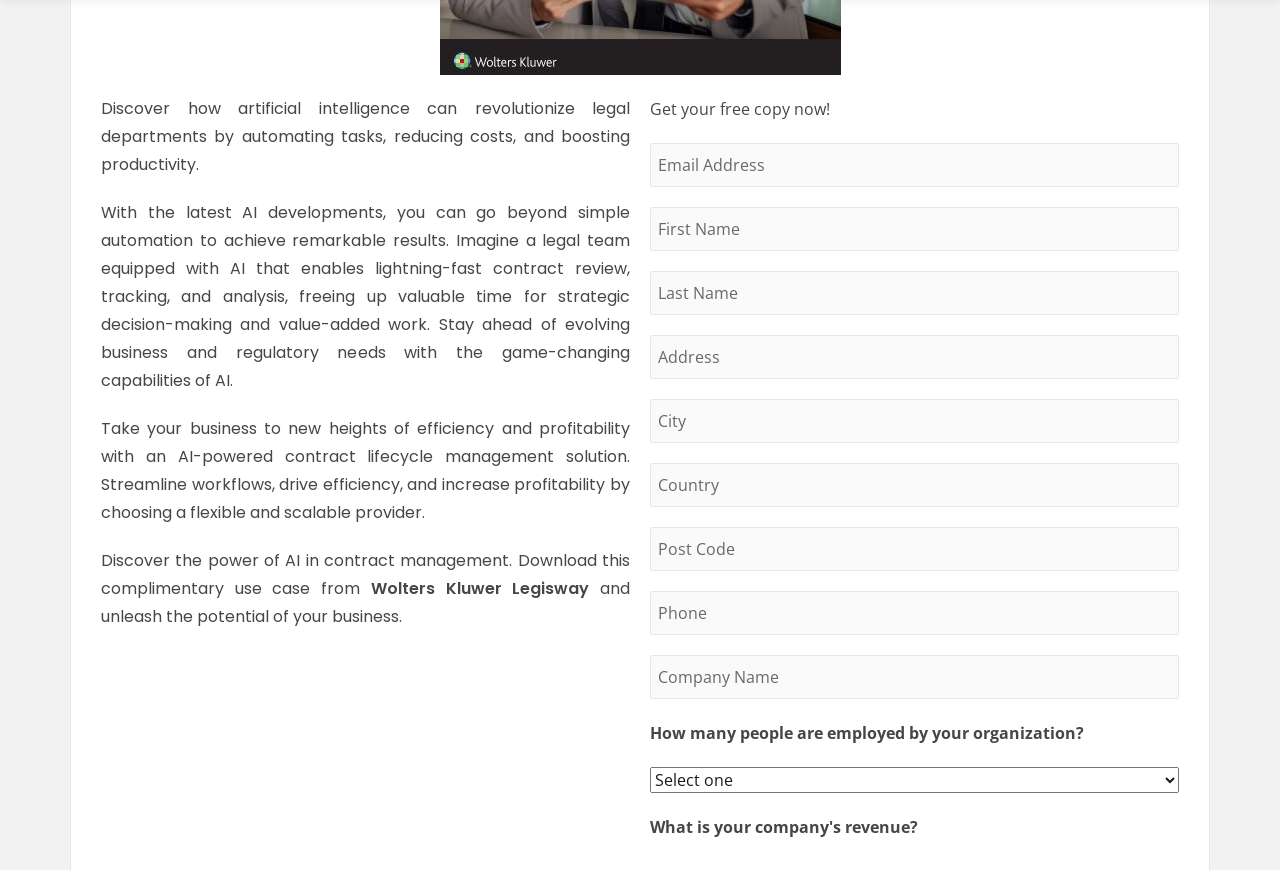Determine the bounding box coordinates for the HTML element mentioned in the following description: "name="text-843" placeholder="Country"". The coordinates should be a list of four floats ranging from 0 to 1, represented as [left, top, right, bottom].

[0.508, 0.533, 0.921, 0.583]